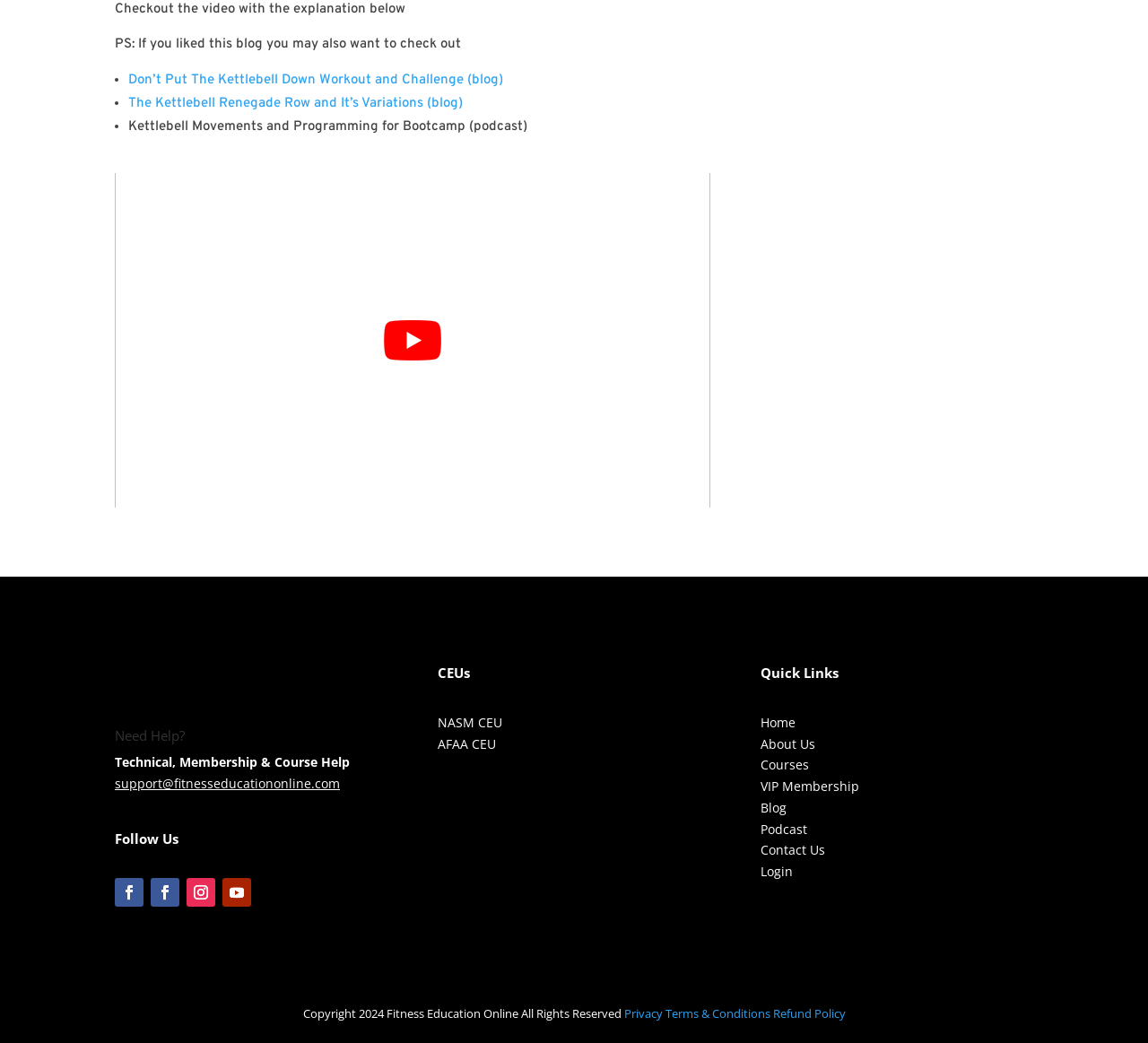Please identify the bounding box coordinates of the clickable region that I should interact with to perform the following instruction: "get help with technical issues". The coordinates should be expressed as four float numbers between 0 and 1, i.e., [left, top, right, bottom].

[0.1, 0.699, 0.337, 0.721]